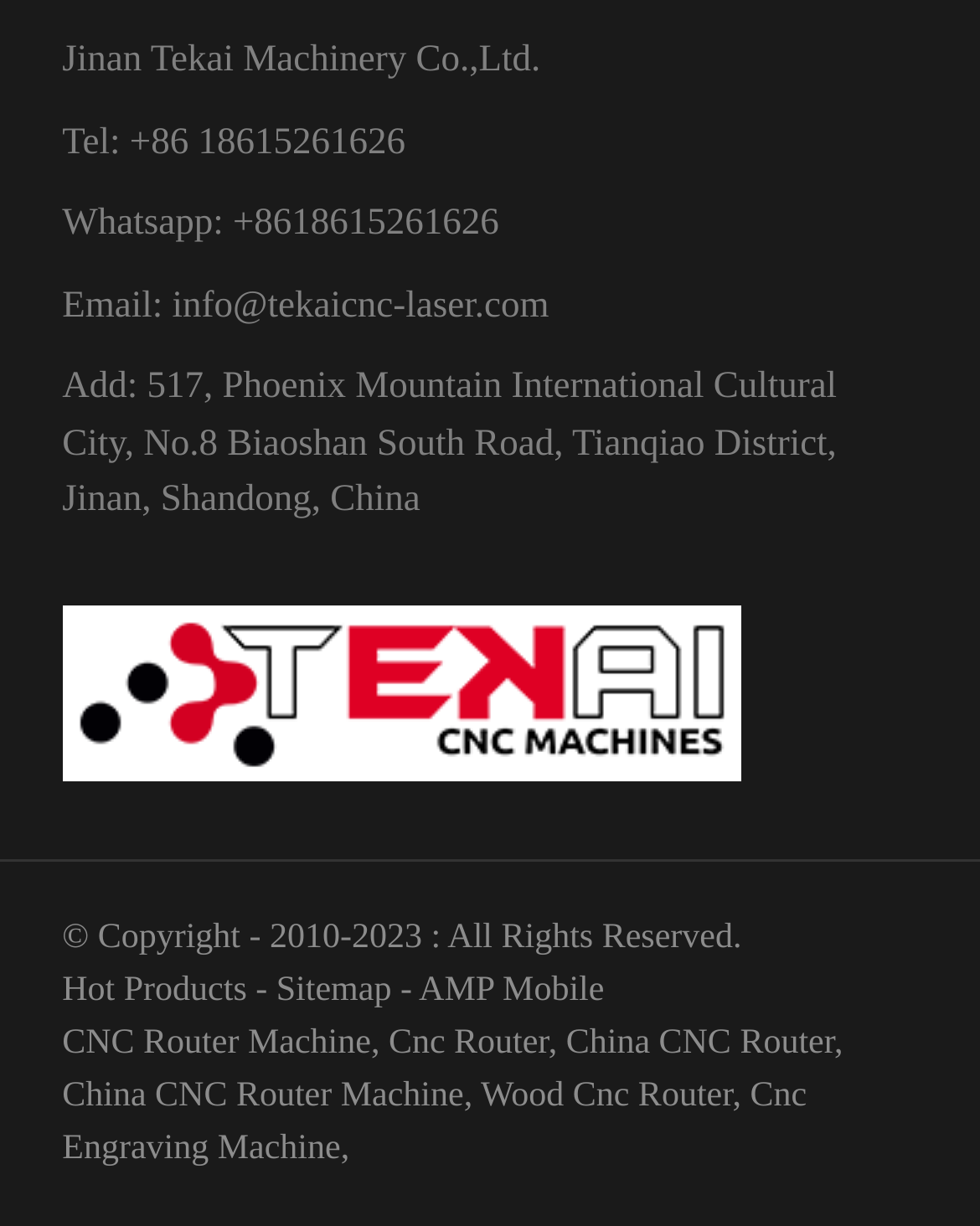Respond with a single word or phrase to the following question:
What is the phone number?

+86 18615261626